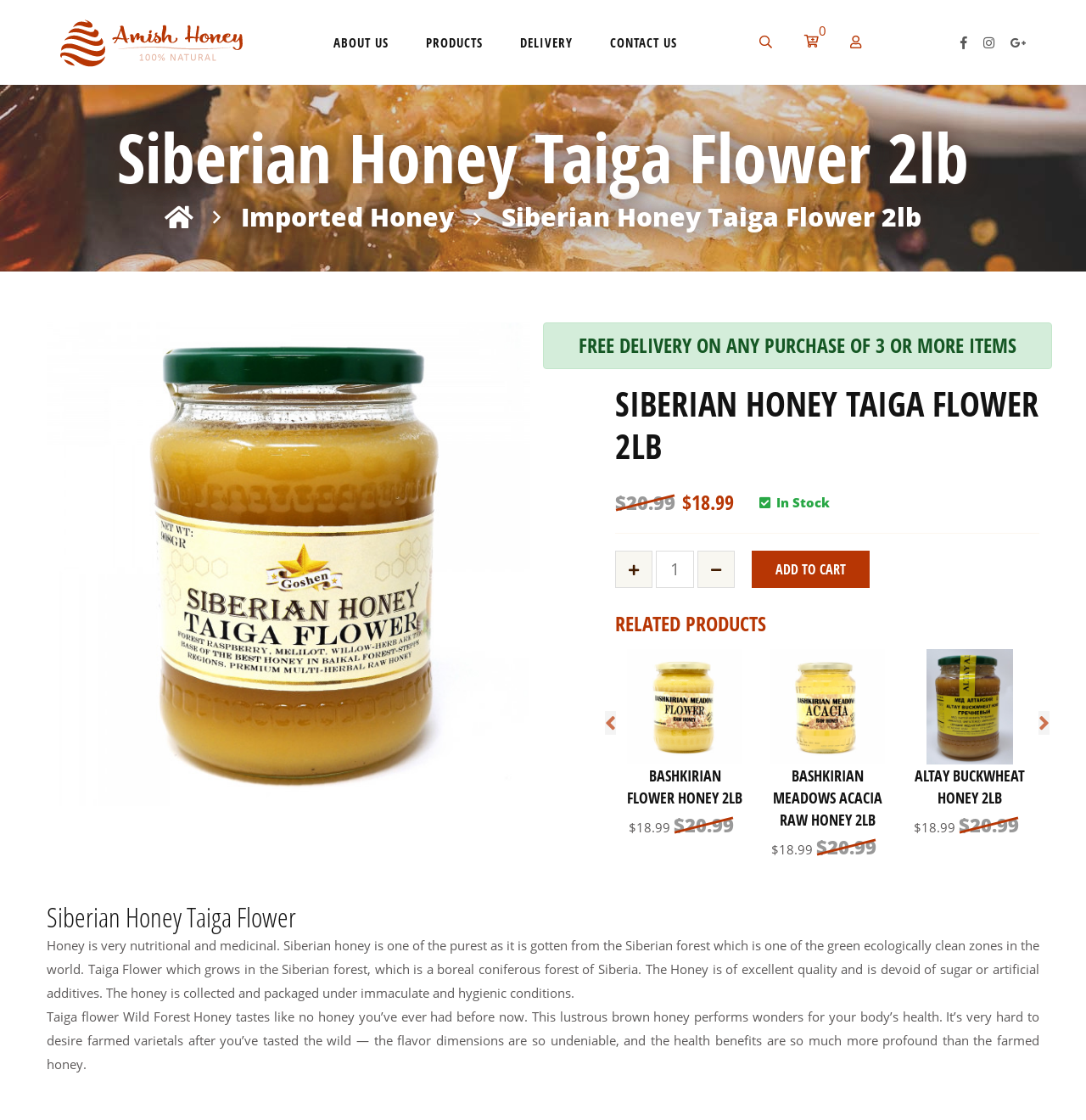Please find the bounding box coordinates of the section that needs to be clicked to achieve this instruction: "View wiki page".

None